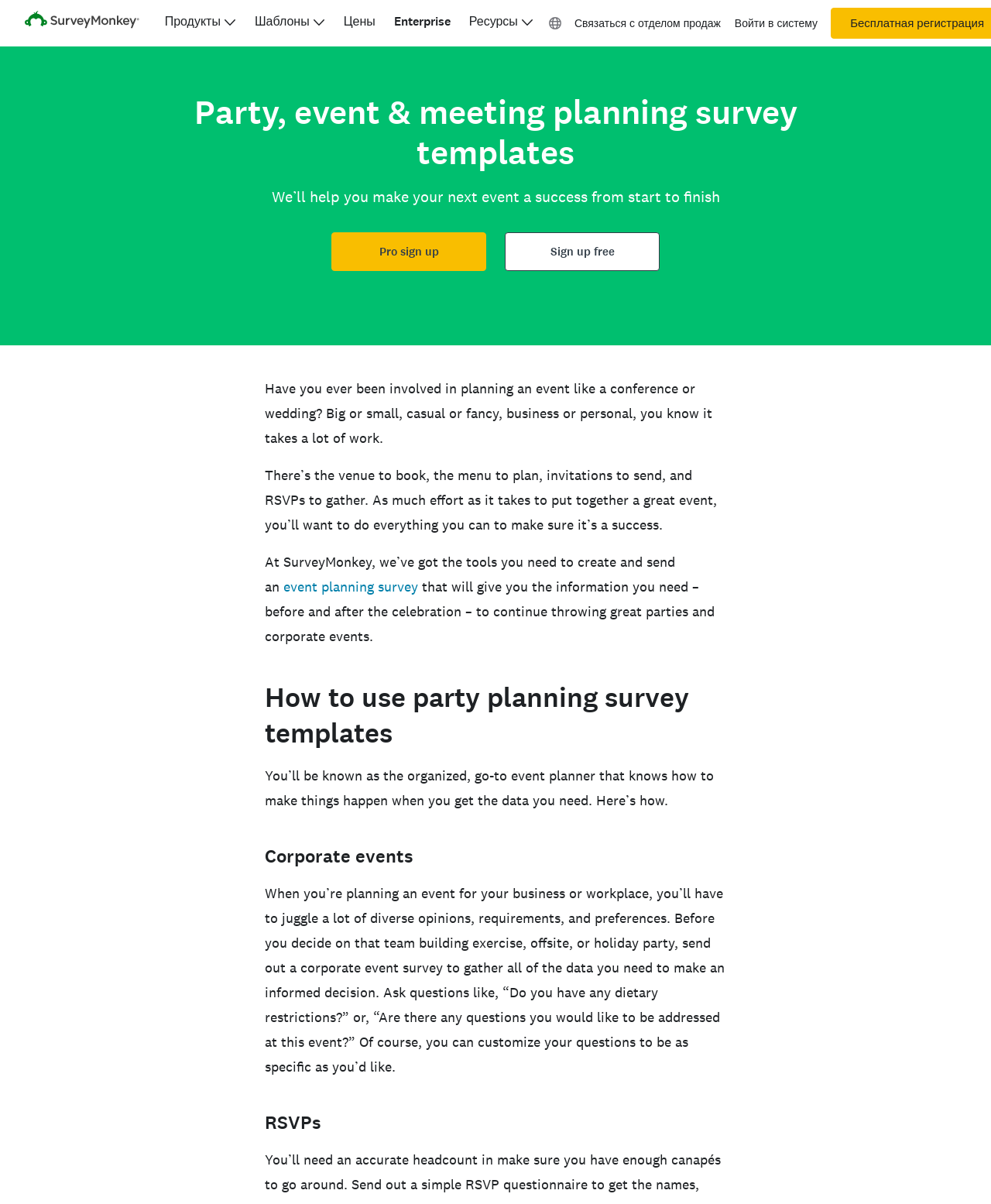Please provide a one-word or short phrase answer to the question:
What is the benefit of using SurveyMonkey for event planning?

To make informed decisions